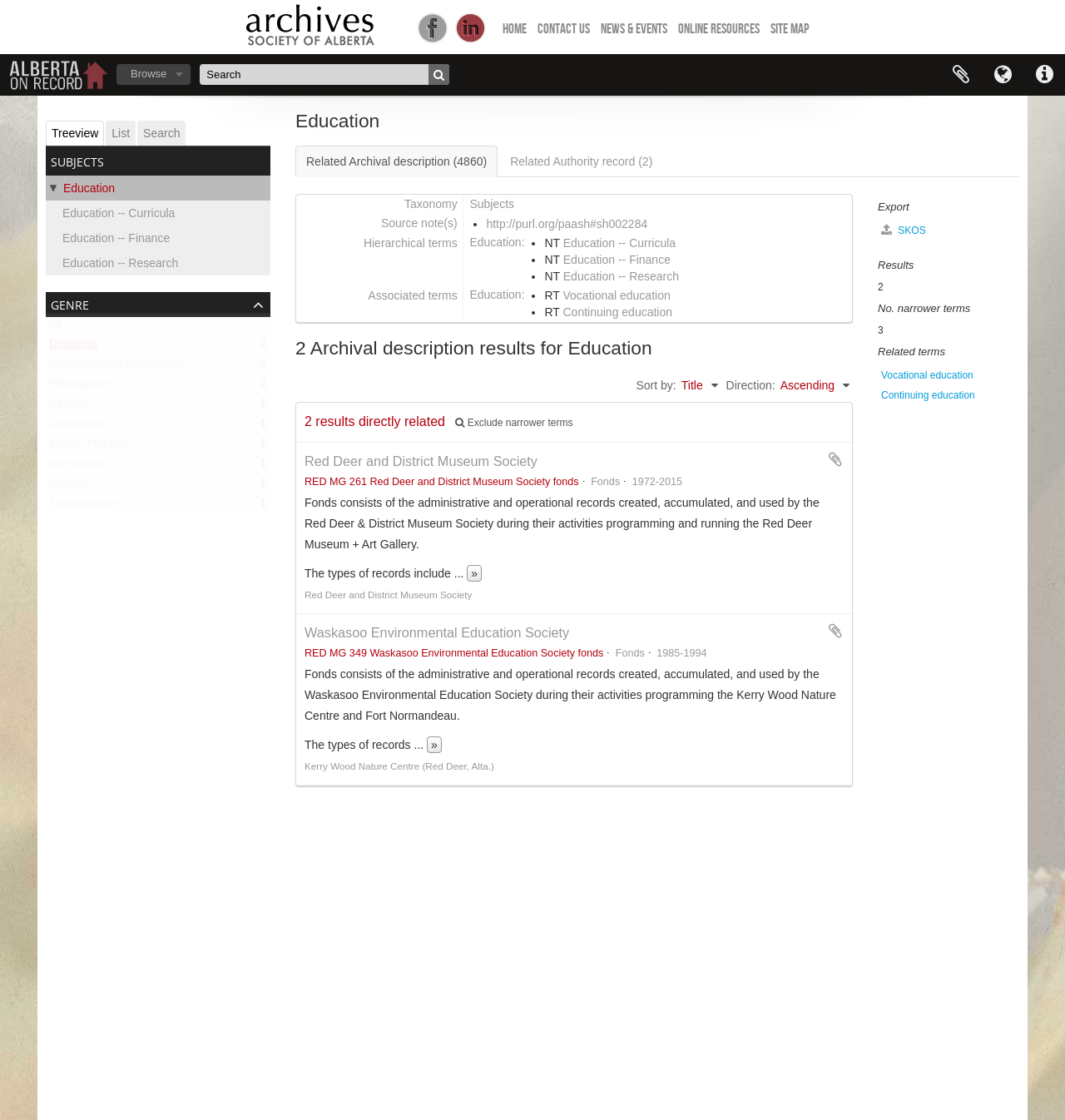Pinpoint the bounding box coordinates for the area that should be clicked to perform the following instruction: "View related archival descriptions".

[0.277, 0.13, 0.467, 0.158]